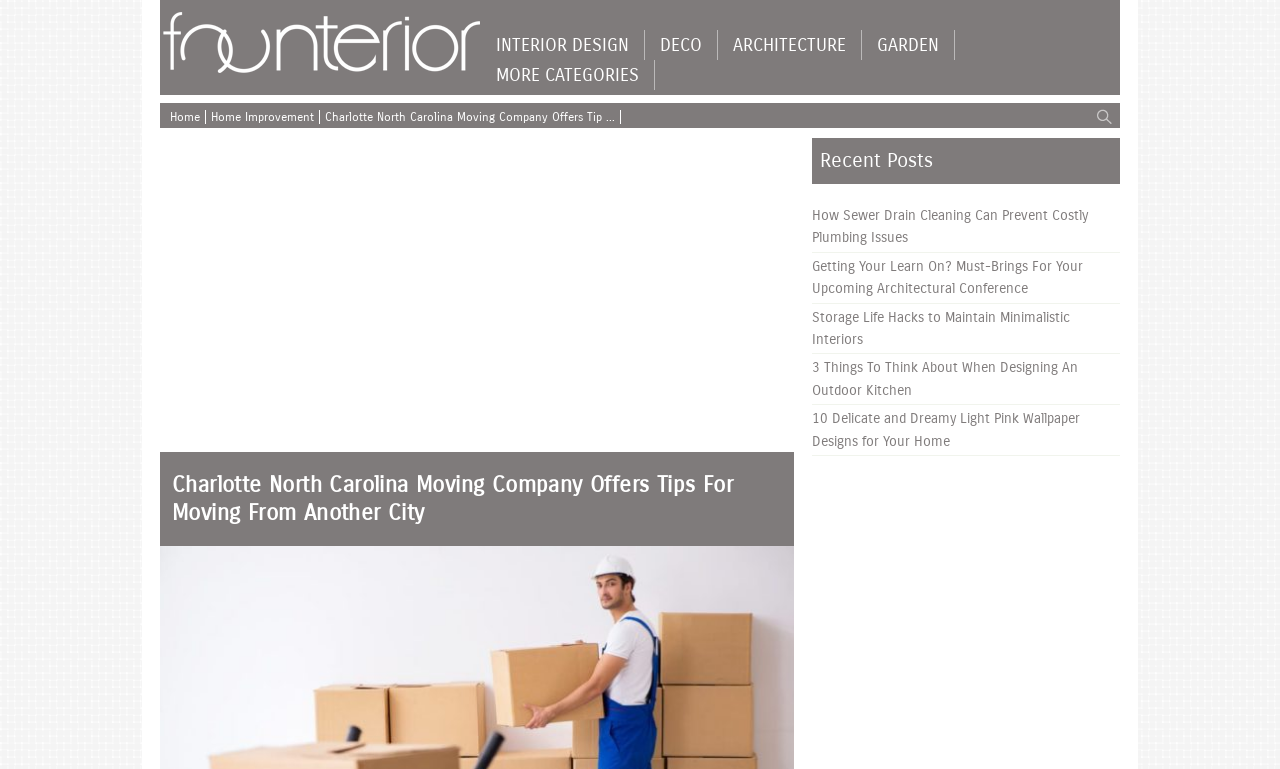Using the provided element description "title="Founterior"", determine the bounding box coordinates of the UI element.

[0.127, 0.078, 0.376, 0.1]